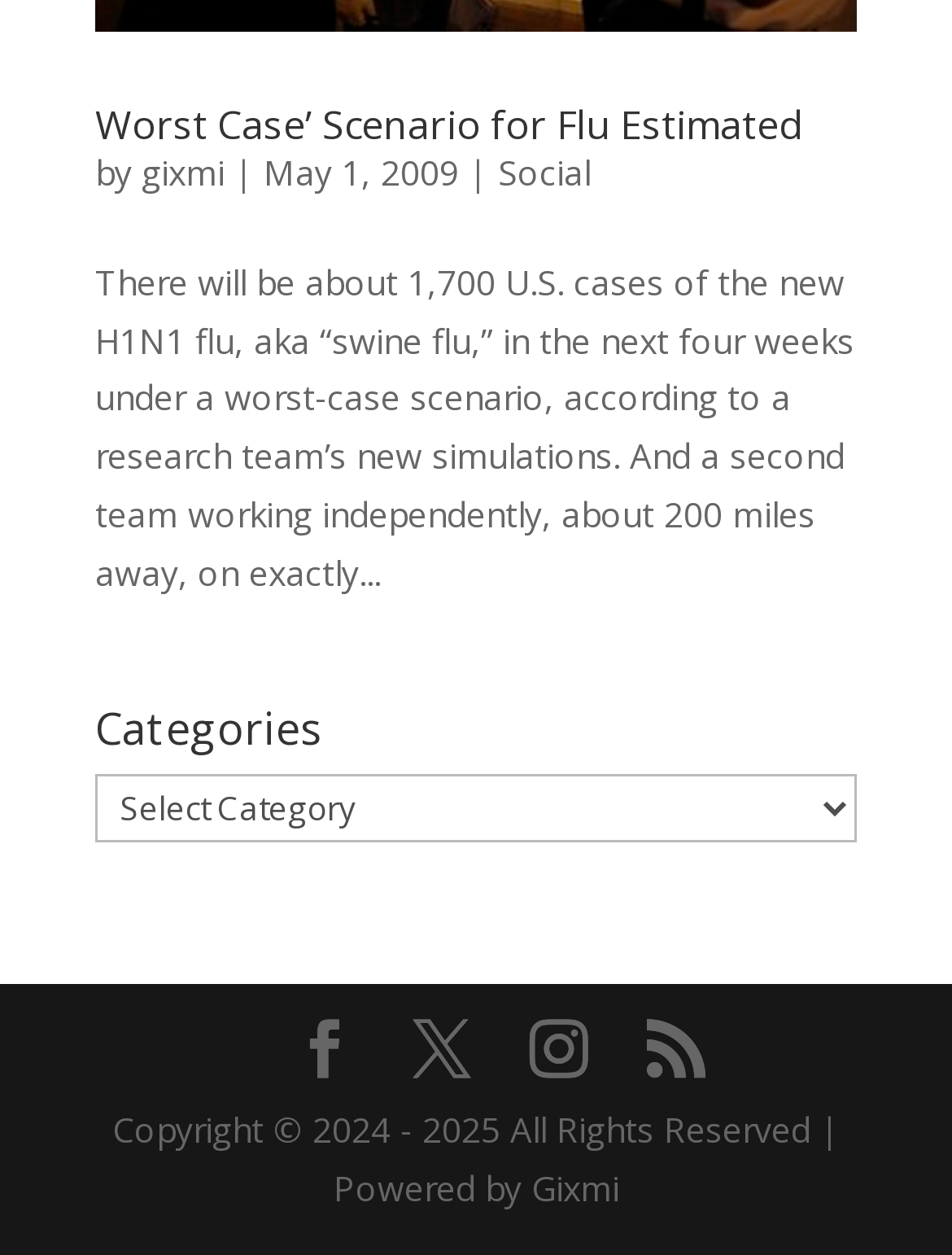Extract the bounding box coordinates of the UI element described by: "Gary & Vera Aspey". The coordinates should include four float numbers ranging from 0 to 1, e.g., [left, top, right, bottom].

None